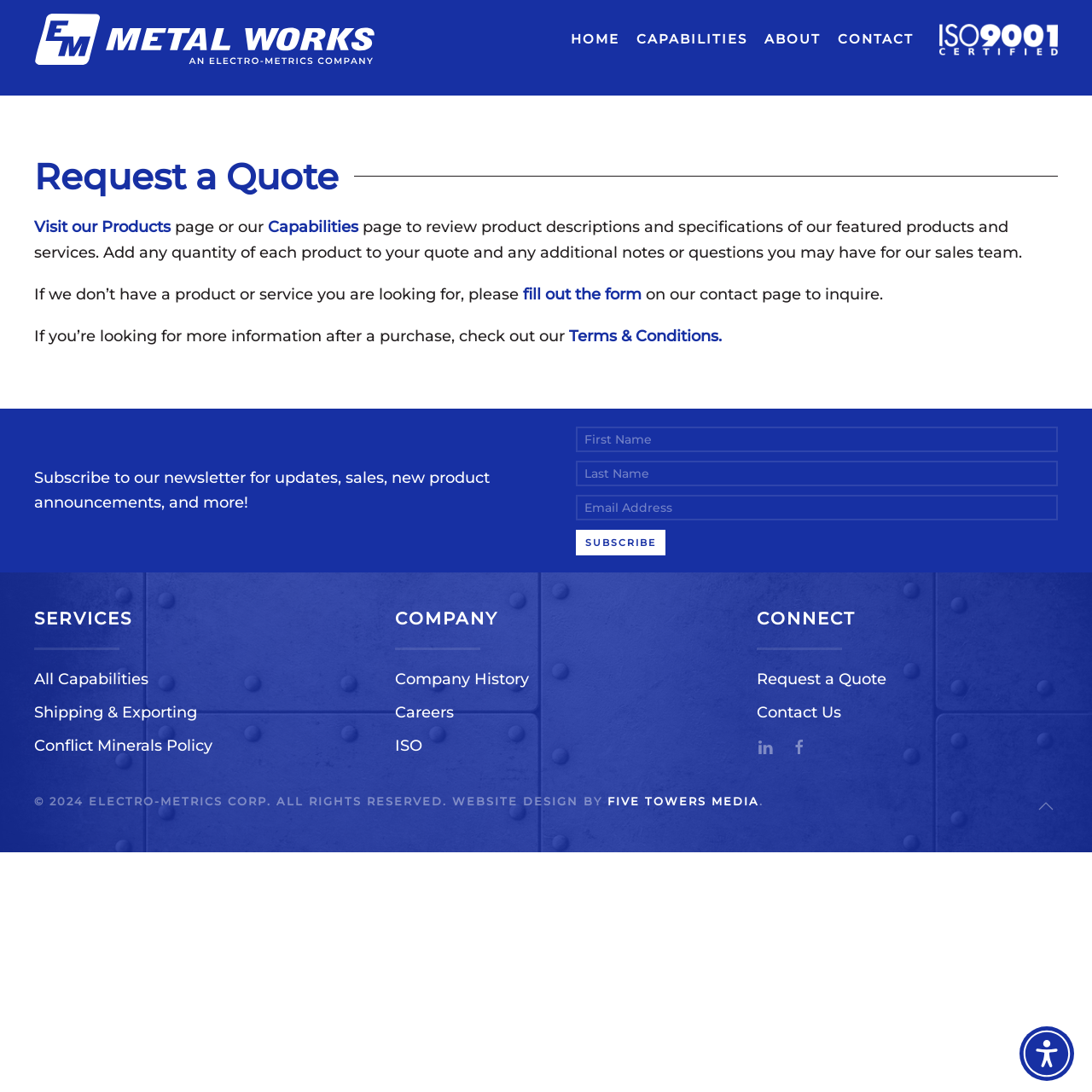Please reply to the following question using a single word or phrase: 
What is the company's name?

ELECTRO-METRICS CORP